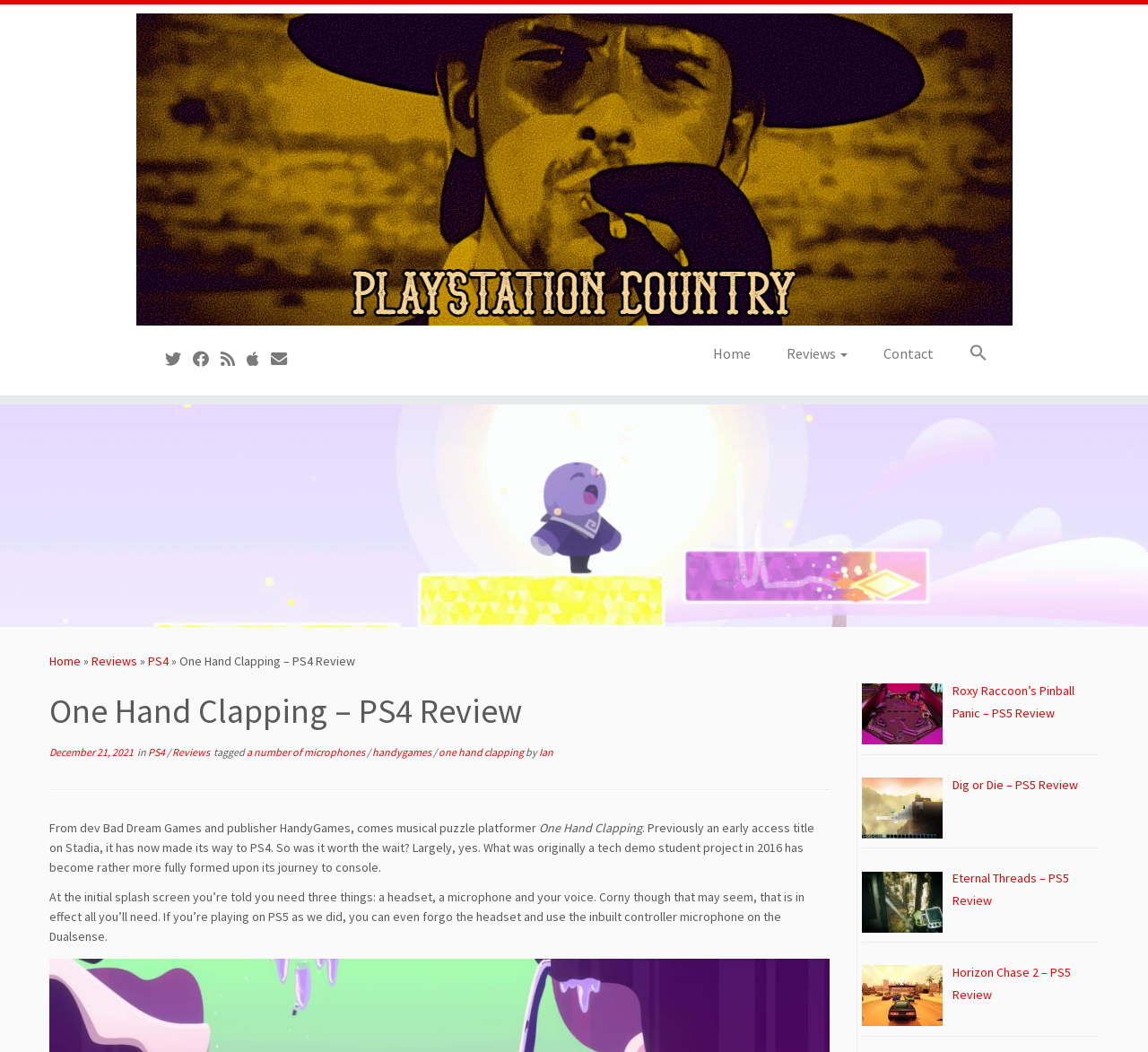Show the bounding box coordinates for the element that needs to be clicked to execute the following instruction: "Go to the home page". Provide the coordinates in the form of four float numbers between 0 and 1, i.e., [left, top, right, bottom].

[0.605, 0.322, 0.669, 0.35]